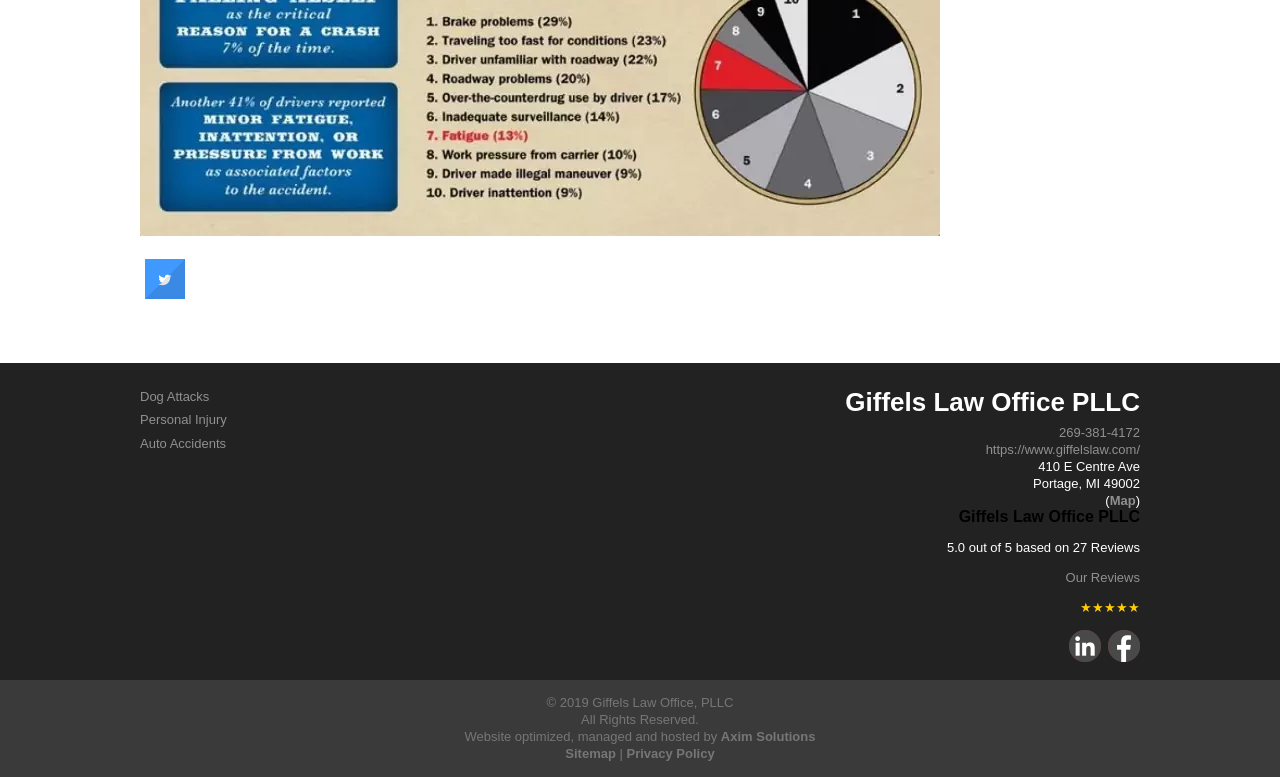Can you give a detailed response to the following question using the information from the image? What is the phone number of the law office?

I found the answer by looking at the link element with the text '269-381-4172' which is located at [0.827, 0.547, 0.891, 0.566]. This suggests that the phone number of the law office is 269-381-4172.